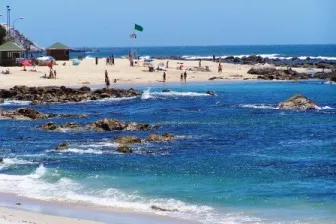What type of formations are interspersed with the shoreline?
Provide a concise answer using a single word or phrase based on the image.

rocky